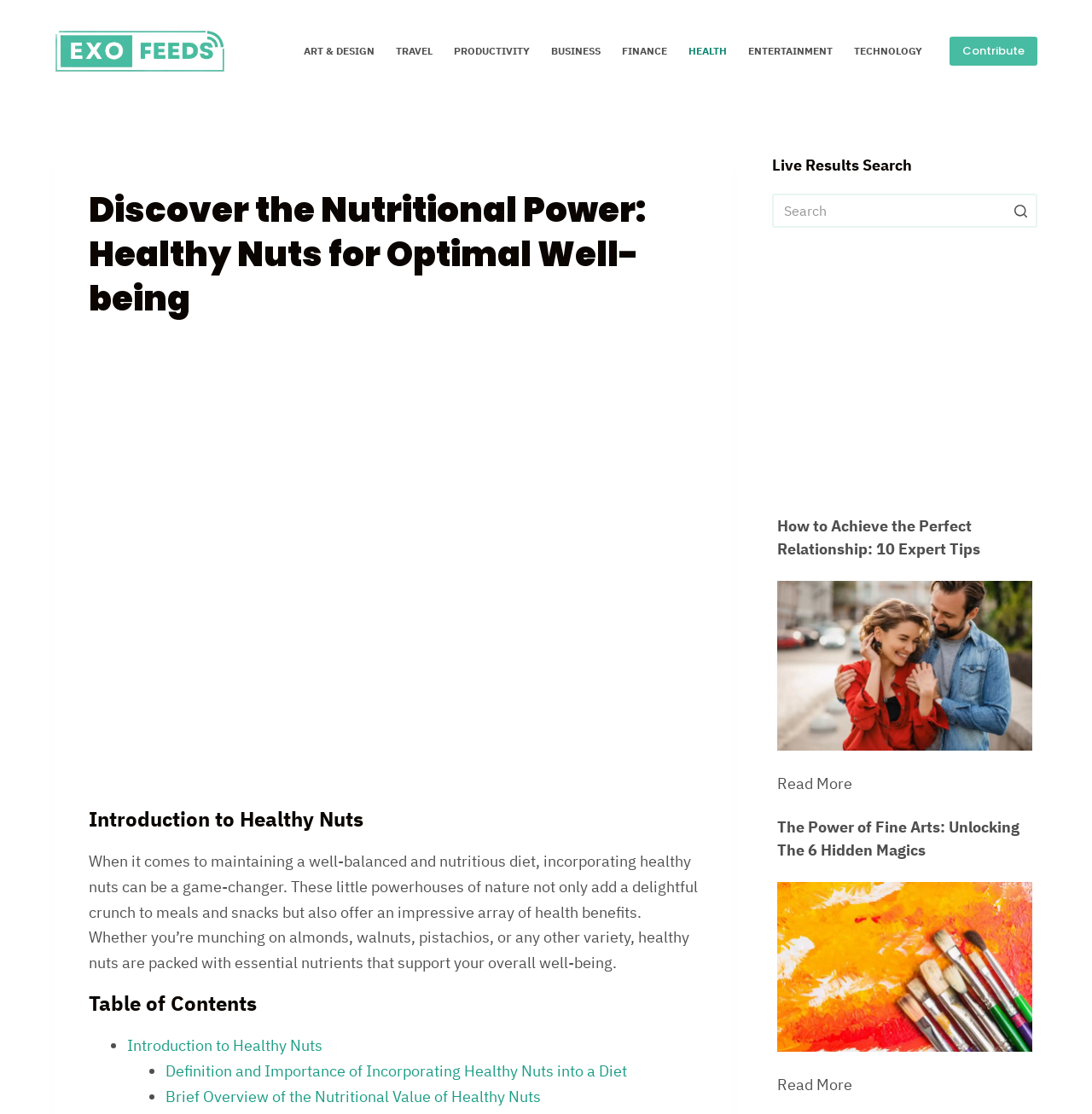Generate a comprehensive description of the webpage content.

This webpage is about healthy nuts and their nutritional benefits. At the top, there is a navigation menu with 8 categories: ART & DESIGN, TRAVEL, PRODUCTIVITY, BUSINESS, FINANCE, HEALTH, ENTERTAINMENT, and TECHNOLOGY. Below the menu, there is a header section with a link to "Contribute" and a heading that reads "Discover the Nutritional Power: Healthy Nuts for Optimal Well-being". 

To the right of the header, there is a figure with an image related to healthy nuts. Below the image, there is an introduction to healthy nuts, which explains that they are a game-changer for a well-balanced and nutritious diet, providing a delightful crunch and an impressive array of health benefits.

Further down, there is a table of contents with links to different sections, including "Introduction to Healthy Nuts", "Definition and Importance of Incorporating Healthy Nuts into a Diet", and "Brief Overview of the Nutritional Value of Healthy Nuts". 

On the right side of the page, there is a search bar with a search button and a live results section that displays "No results" initially. Below the search bar, there is an advertisement iframe.

The main content of the page is divided into two sections, each with a heading and a link to an article. The first section is about achieving the perfect relationship, and the second section is about the power of fine arts. Each section has a figure with an image related to the article, and a "Read More" link at the bottom.